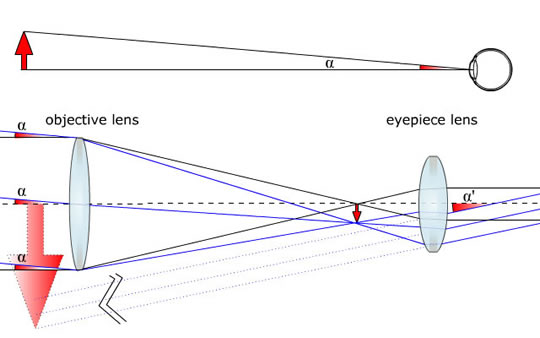Analyze the image and describe all the key elements you observe.

The image depicts an optical diagram illustrating the function of a basic astronomical telescope, outlining the paths of light through its lenses. At the top, a simple ray diagram shows light rays (represented by arrows) emanating from a distant object towards the objective lens. The angle of incidence is denoted by α. 

In the lower section, the two primary components of the telescope—the objective lens and the eyepiece lens—are clearly labeled. The objective lens captures light from the object and focuses it to create a real image, while the eyepiece lens magnifies this image for the observer. The image shows the rays diverging beyond the eyepiece, with the angles of refraction indicated by α' to illustrate how the lenses work together to provide a magnified view of the distant object. This visual representation effectively conveys the principles of optics involved in telescope design and function.